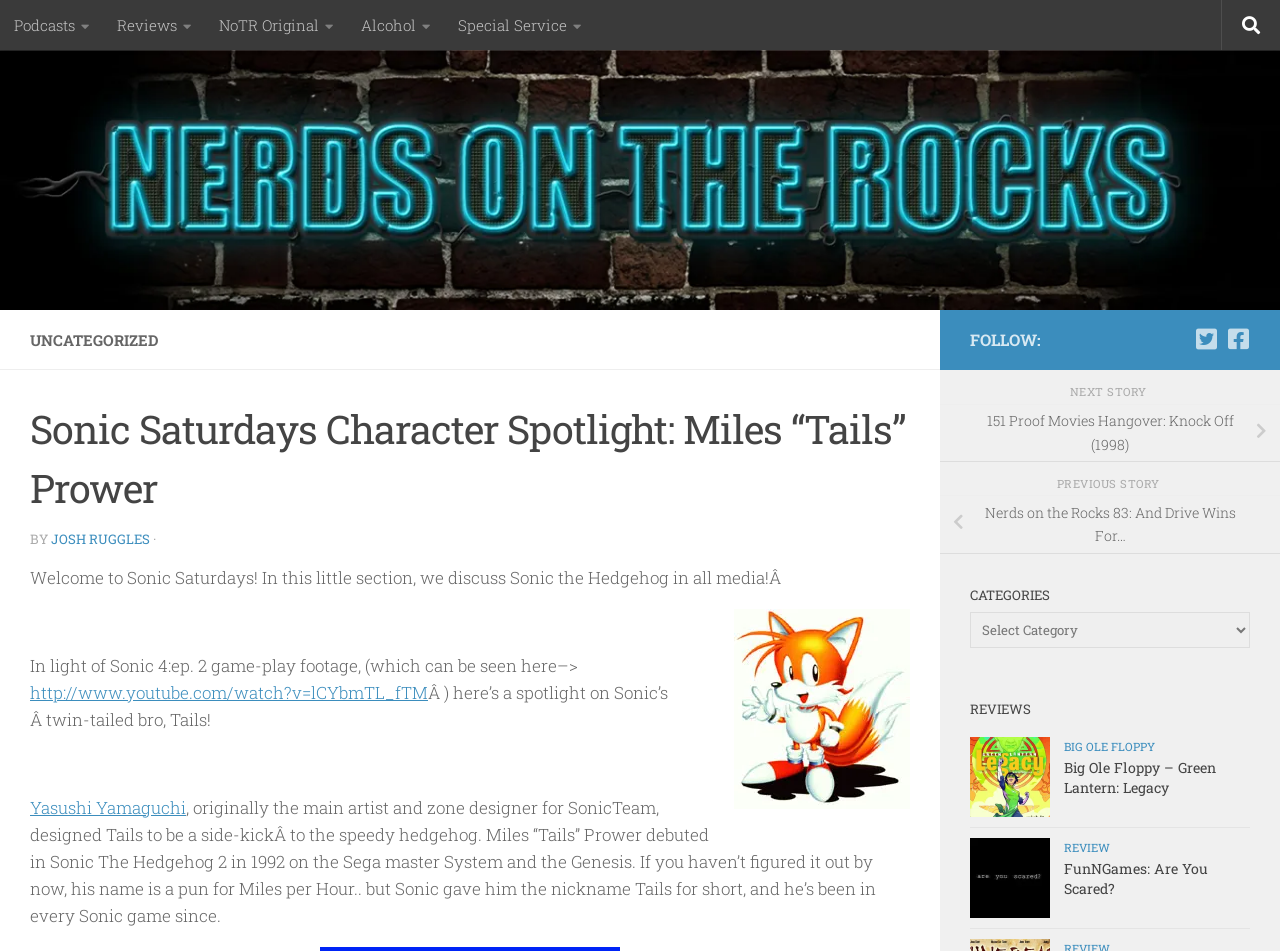What is the name of the character spotlighted?
Please provide a detailed and thorough answer to the question.

The character spotlighted is mentioned in the heading 'Sonic Saturdays Character Spotlight: Miles “Tails” Prower' which is located at the top of the webpage.